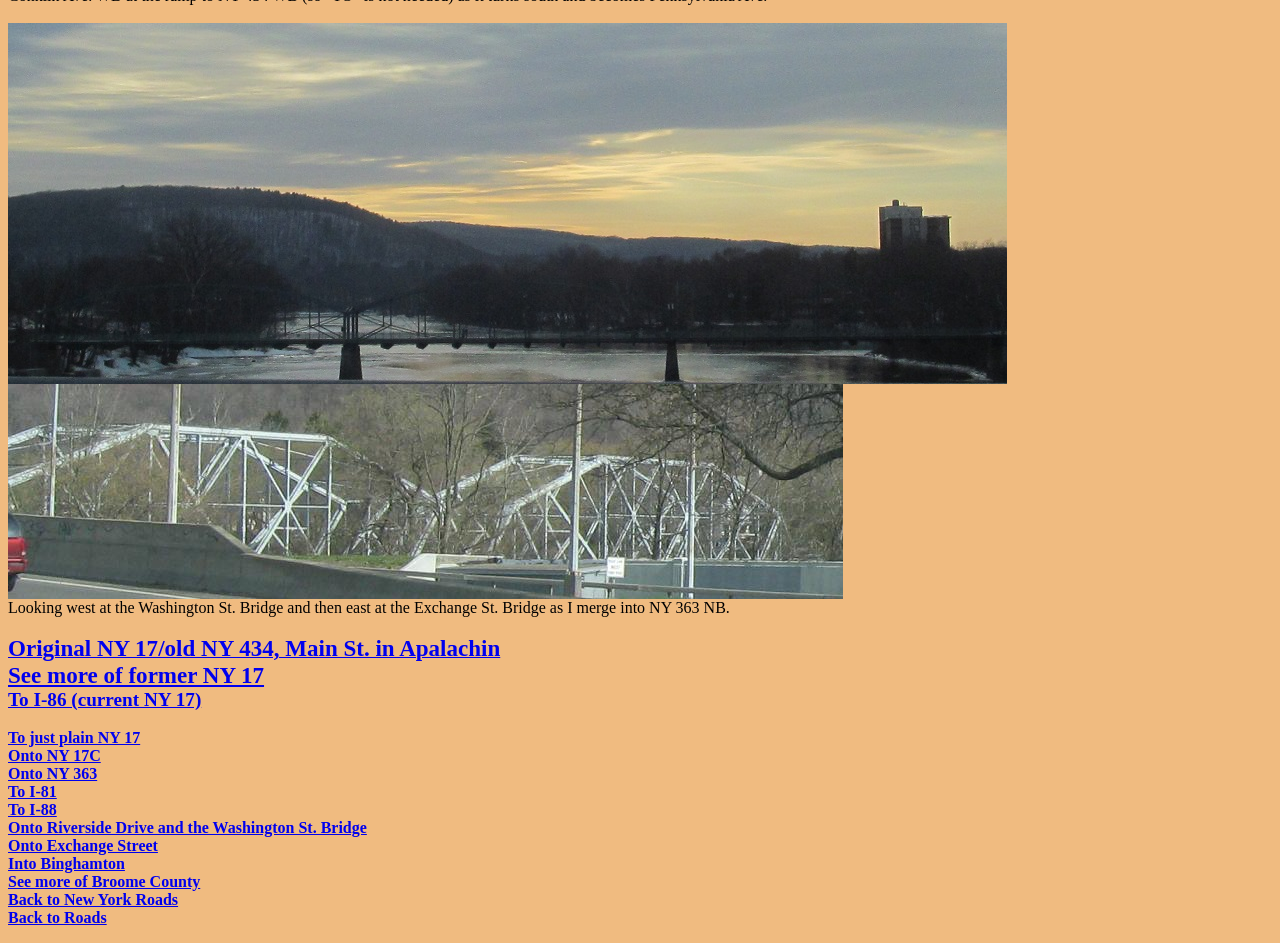Answer the question using only a single word or phrase: 
How many links are on this webpage?

14